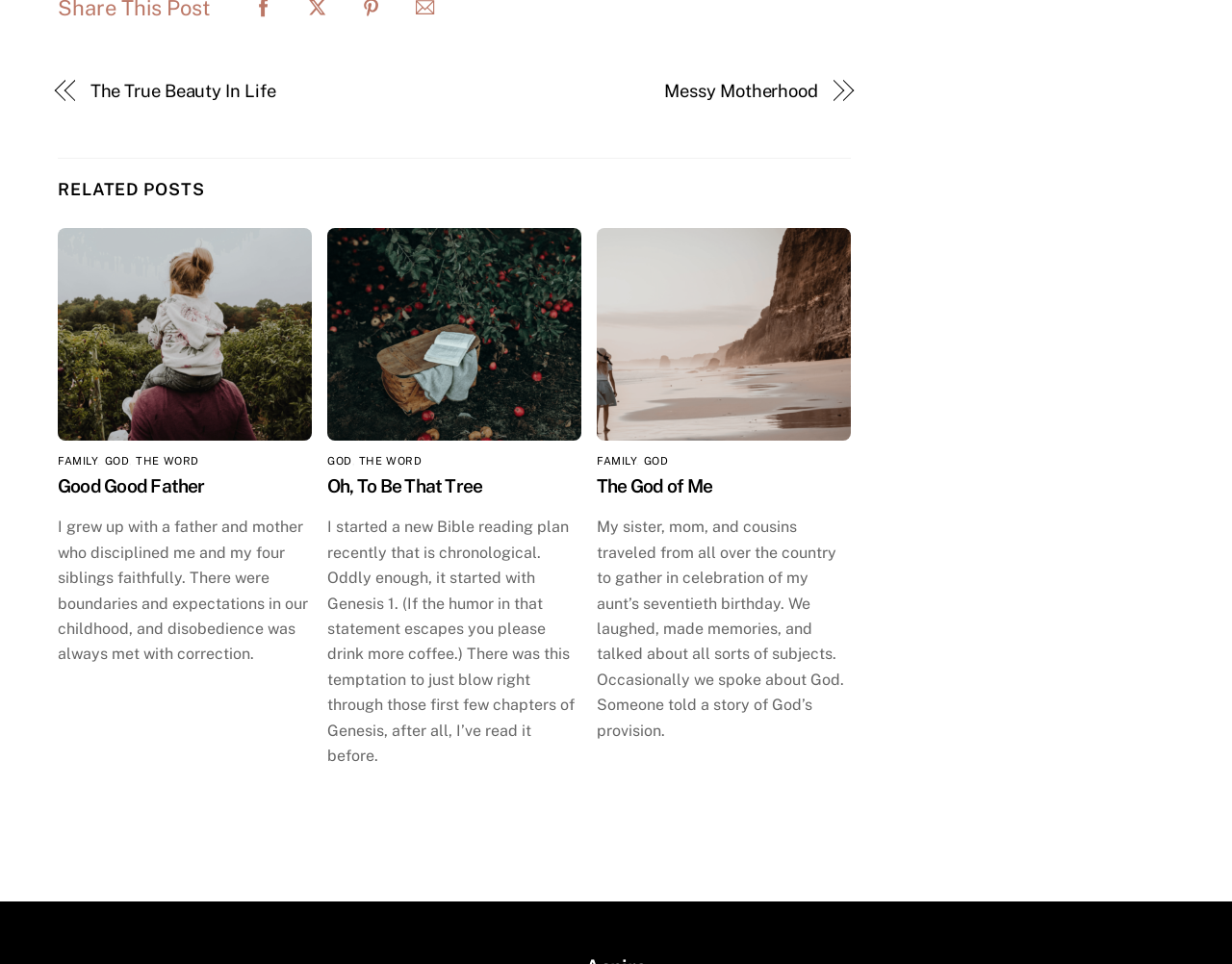Please identify the bounding box coordinates of the clickable element to fulfill the following instruction: "Read the article 'The God of Me'". The coordinates should be four float numbers between 0 and 1, i.e., [left, top, right, bottom].

[0.484, 0.493, 0.69, 0.515]